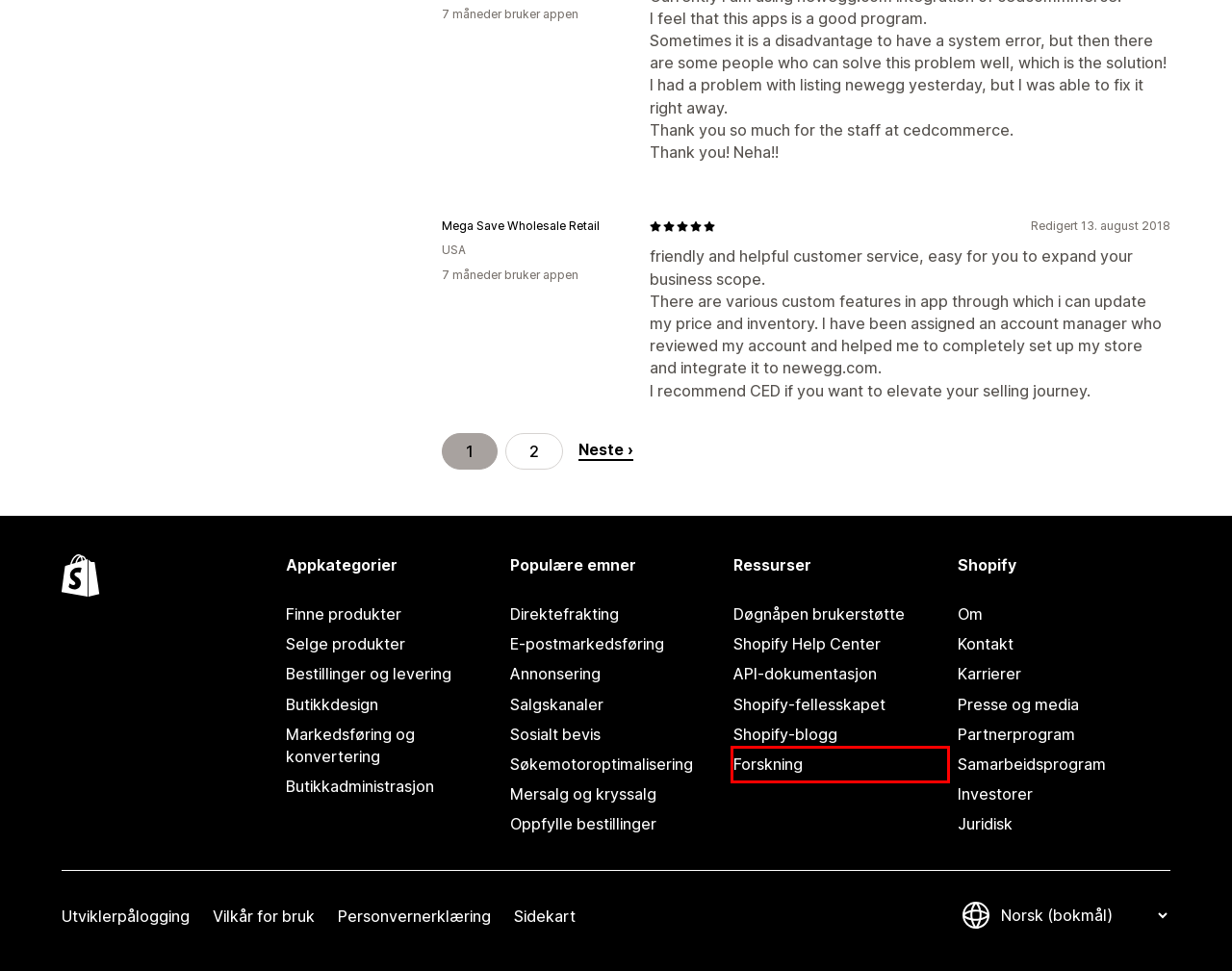Review the webpage screenshot provided, noting the red bounding box around a UI element. Choose the description that best matches the new webpage after clicking the element within the bounding box. The following are the options:
A. Beste Sosialt bevis-apper i 2024 – Shopify App Store
B. Beste Bestillinger og levering-apper i 2024 – Shopify App Store
C. Beste Søkemotoroptimalisering-apper i 2024 – Shopify App Store
D. Ecommerce Marketing Blog - Ecommerce News, Online Store Tips and More - Shopify
E. Become a Shopify Partner Today - Shopify Partners
F. Commerce Trends 2023: Industry Report - Shopify Plus
G. Beste Selge produkter-apper i 2024 – Shopify App Store
H. Shopify Terms of Service - Shopify USA

F